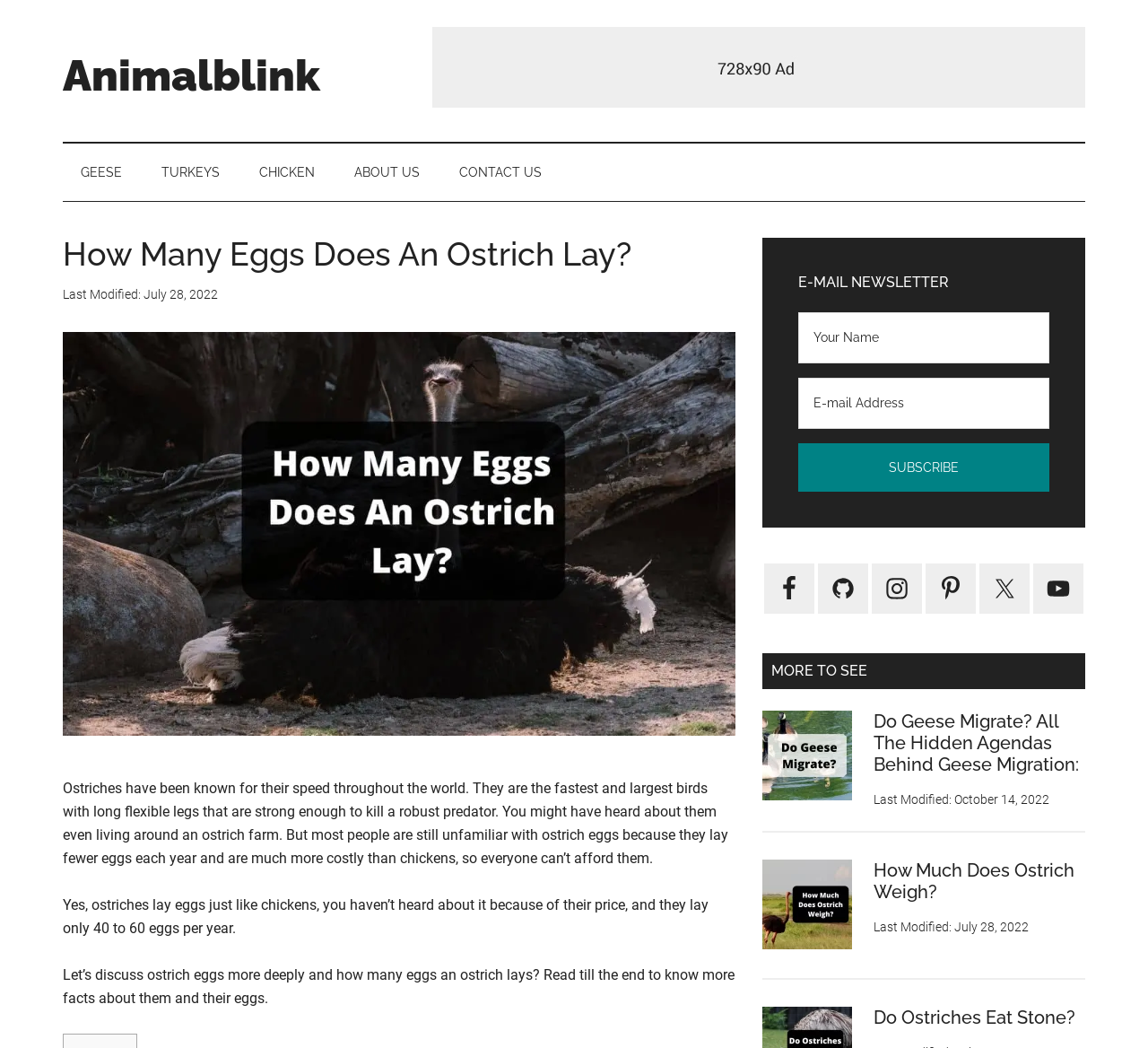Respond to the question with just a single word or phrase: 
What is the fastest and largest bird?

Ostrich